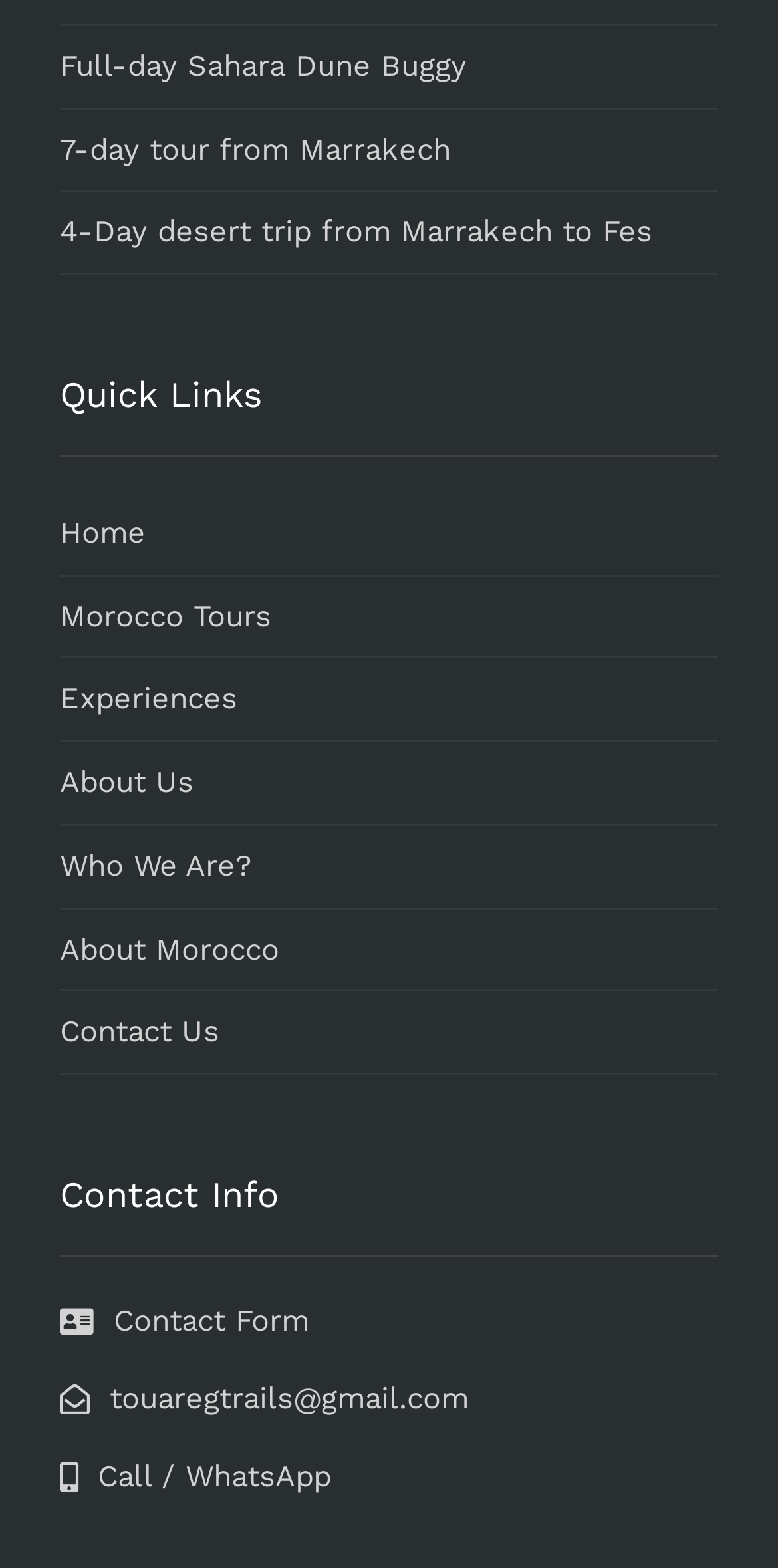Identify the bounding box for the UI element described as: "About Morocco". Ensure the coordinates are four float numbers between 0 and 1, formatted as [left, top, right, bottom].

[0.077, 0.58, 0.923, 0.633]